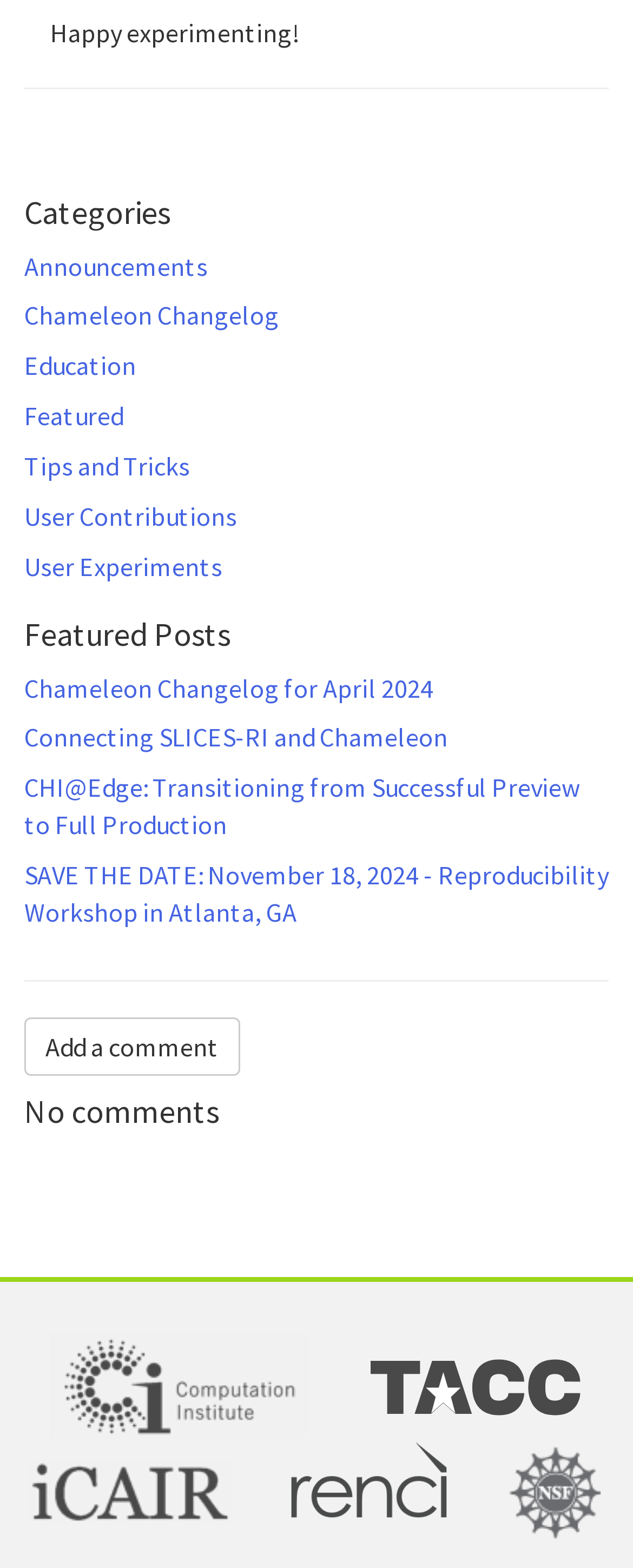Analyze the image and deliver a detailed answer to the question: What is the last featured post about?

I looked at the links under the 'Featured Posts' heading and found that the last link is 'SAVE THE DATE: November 18, 2024 - Reproducibility Workshop in Atlanta, GA'. The last featured post is about a reproducibility workshop.